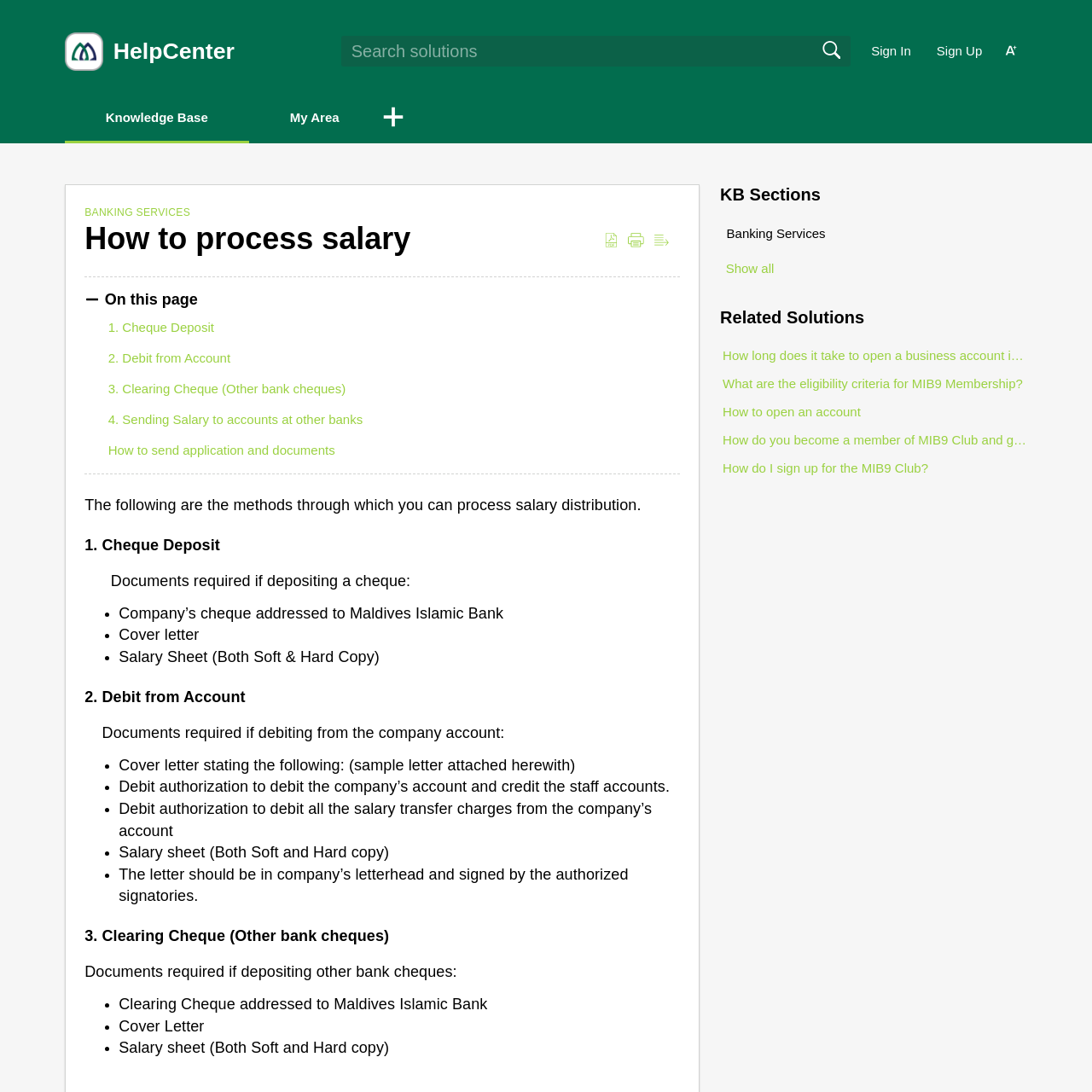Identify the bounding box coordinates of the region that should be clicked to execute the following instruction: "Go to Knowledge Base".

[0.097, 0.101, 0.19, 0.114]